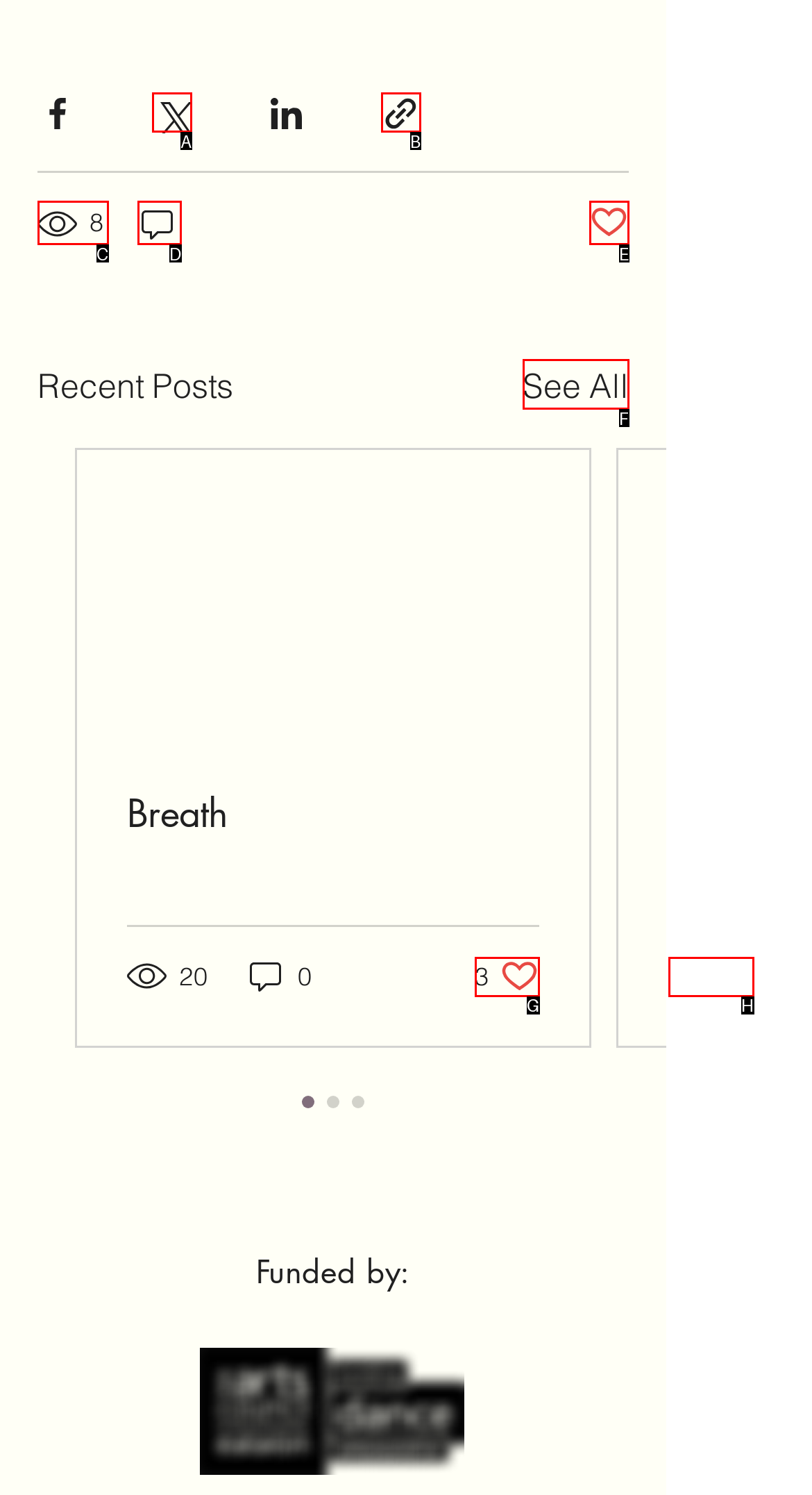Pinpoint the HTML element that fits the description: Post not marked as liked
Answer by providing the letter of the correct option.

E